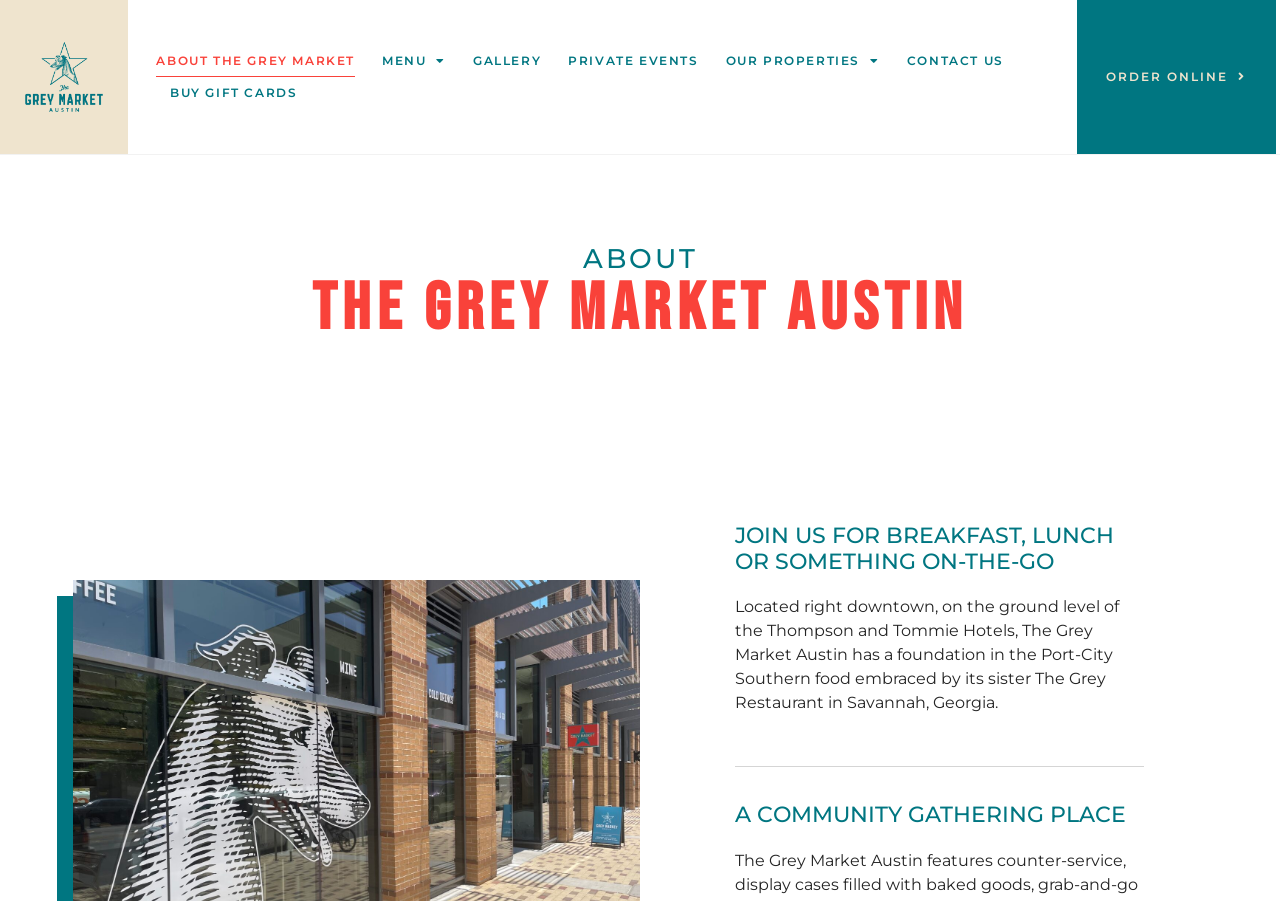Identify the bounding box coordinates for the UI element mentioned here: "Our Properties". Provide the coordinates as four float values between 0 and 1, i.e., [left, top, right, bottom].

[0.567, 0.05, 0.687, 0.085]